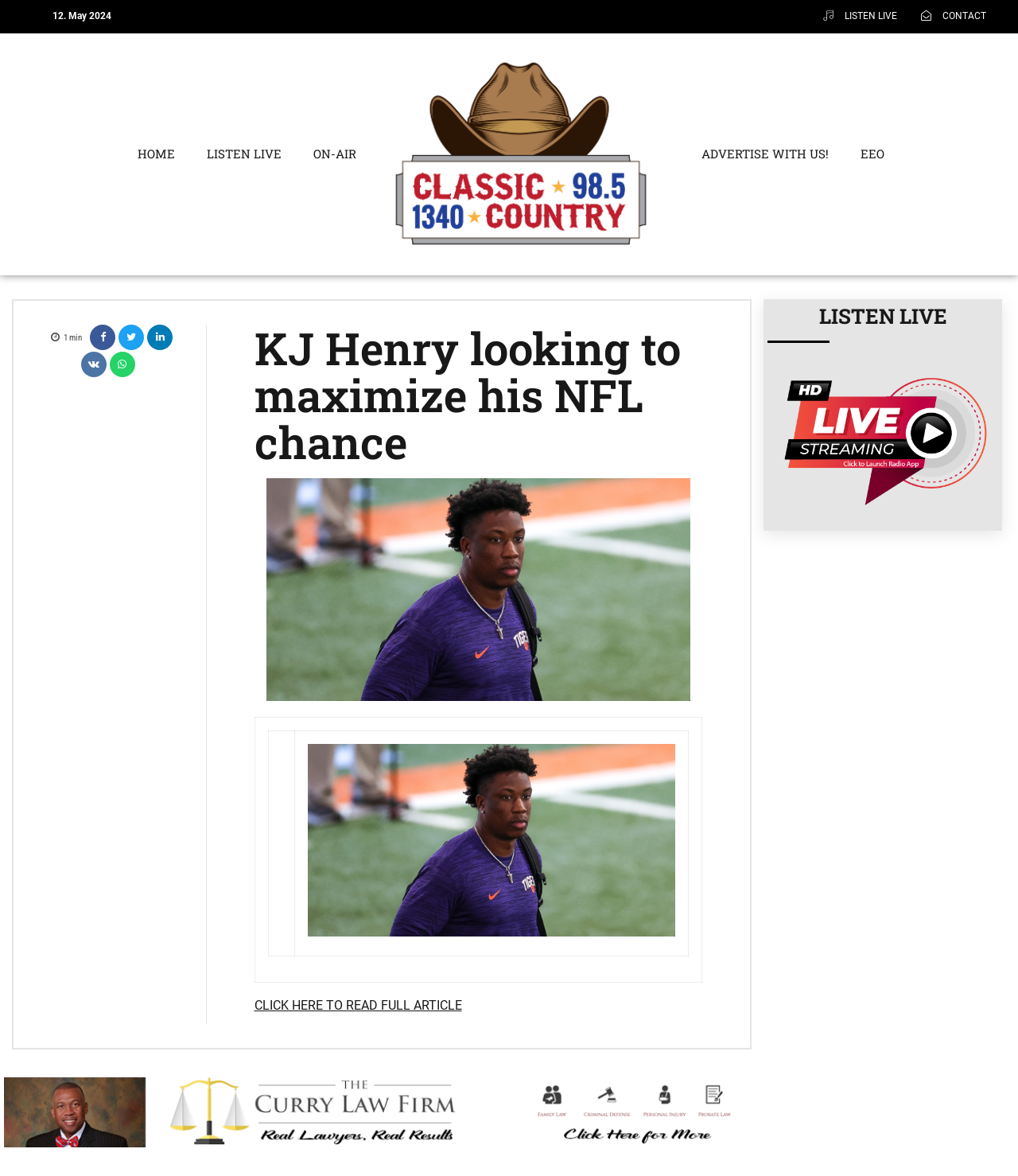What is the type of image shown below the article heading?
Look at the screenshot and respond with a single word or phrase.

henry-proday